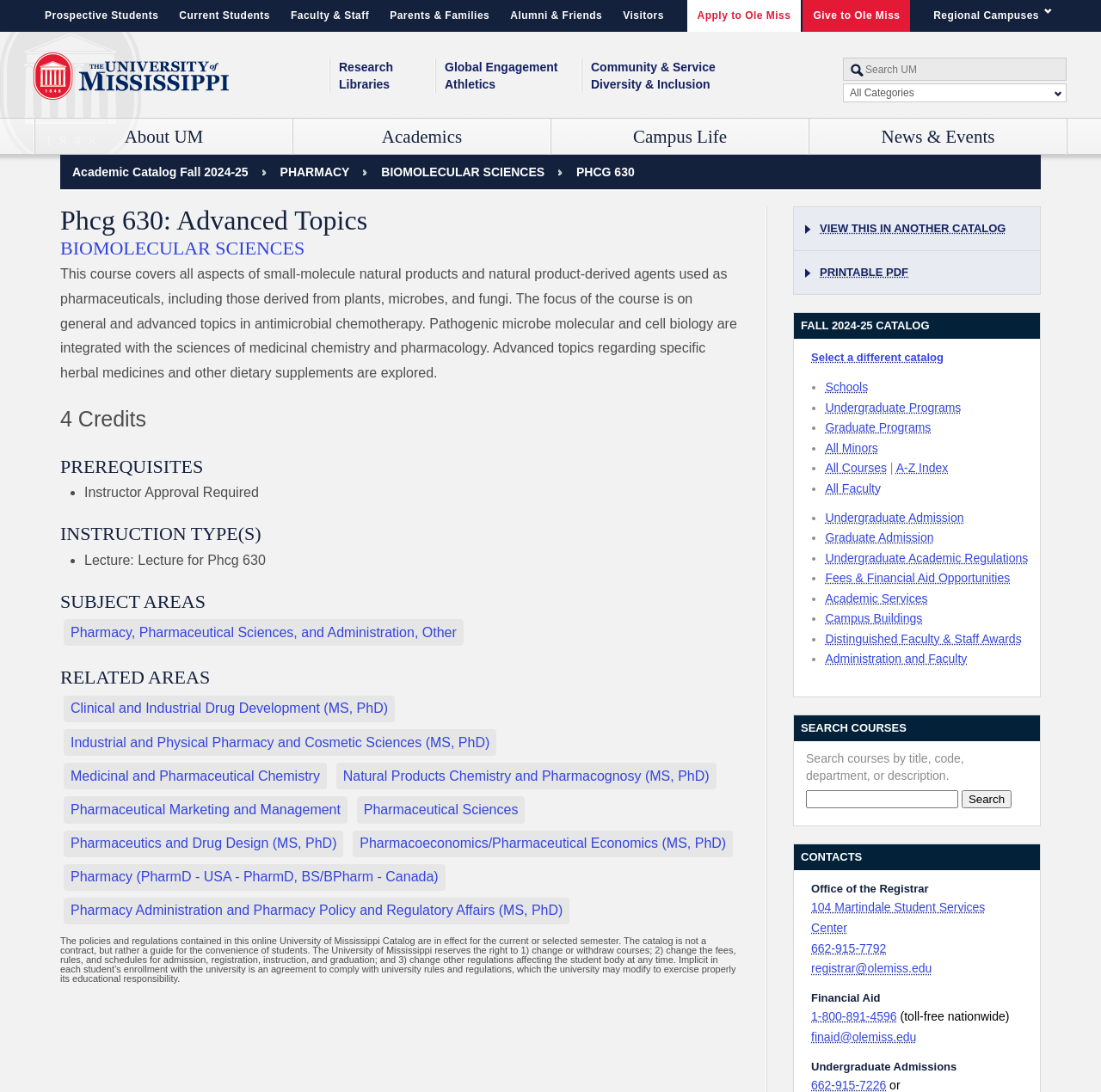What is the name of the university?
Use the information from the screenshot to give a comprehensive response to the question.

I determined the answer by looking at the university logo and the various links and headings on the webpage, which all point to the University of Mississippi.